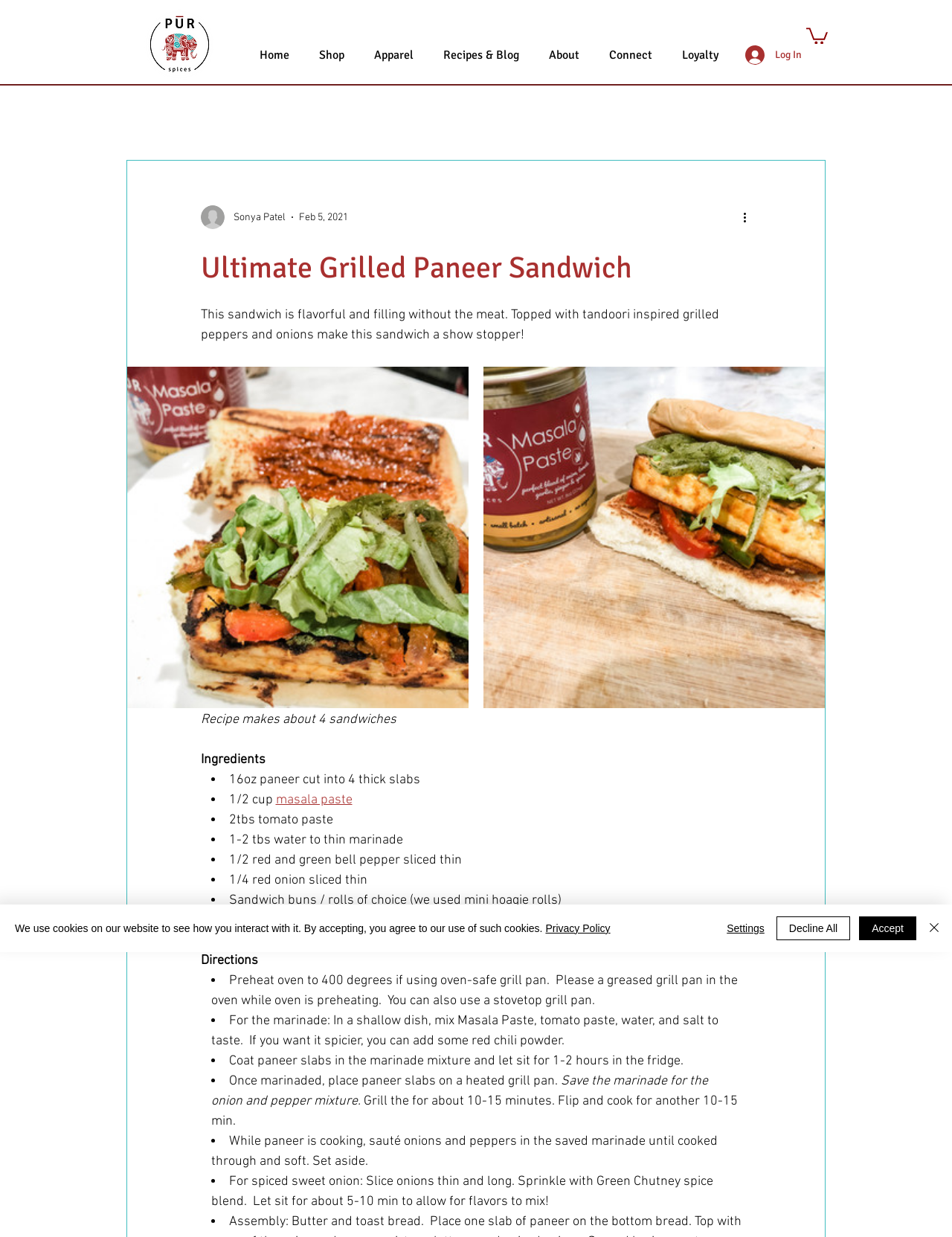Using the provided description: "Recipes & Blog", find the bounding box coordinates of the corresponding UI element. The output should be four float numbers between 0 and 1, in the format [left, top, right, bottom].

[0.45, 0.036, 0.561, 0.054]